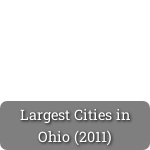What is the likely context of the banner?
Using the image provided, answer with just one word or phrase.

Academic or analytical